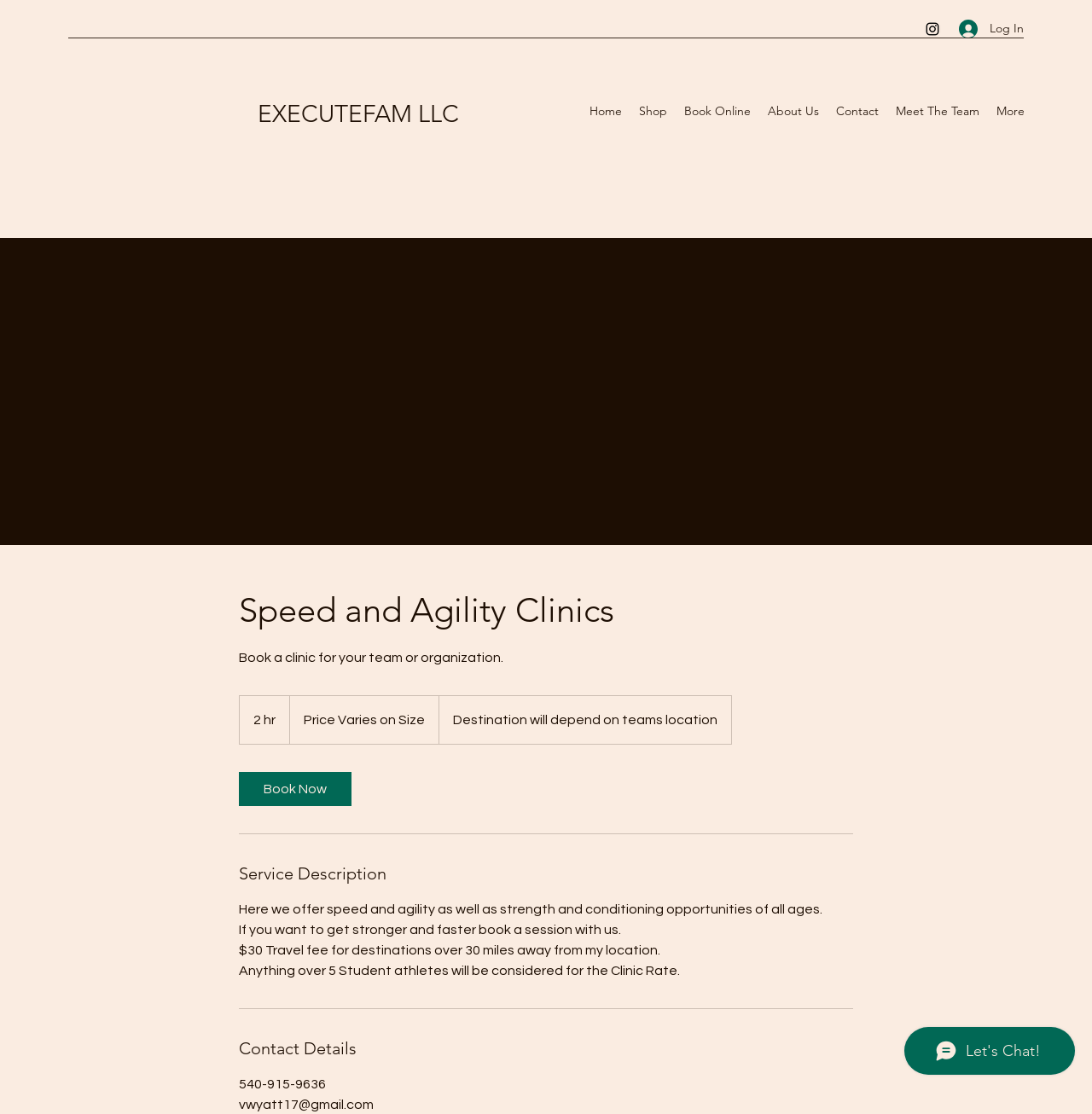What is the navigation menu?
Using the image as a reference, give a one-word or short phrase answer.

Home, Shop, Book Online, etc.